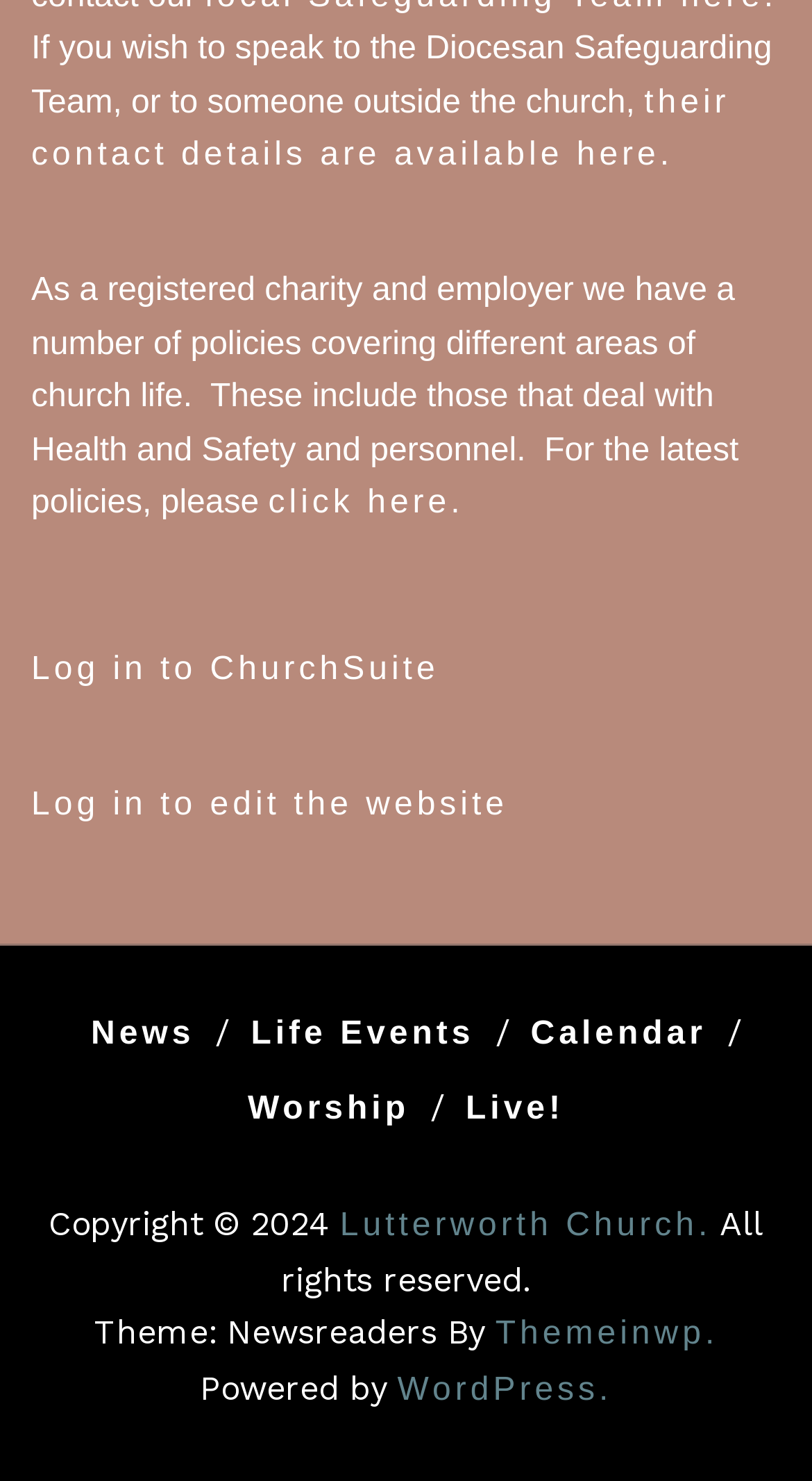Determine the bounding box coordinates for the region that must be clicked to execute the following instruction: "go to news page".

[0.086, 0.667, 0.265, 0.717]